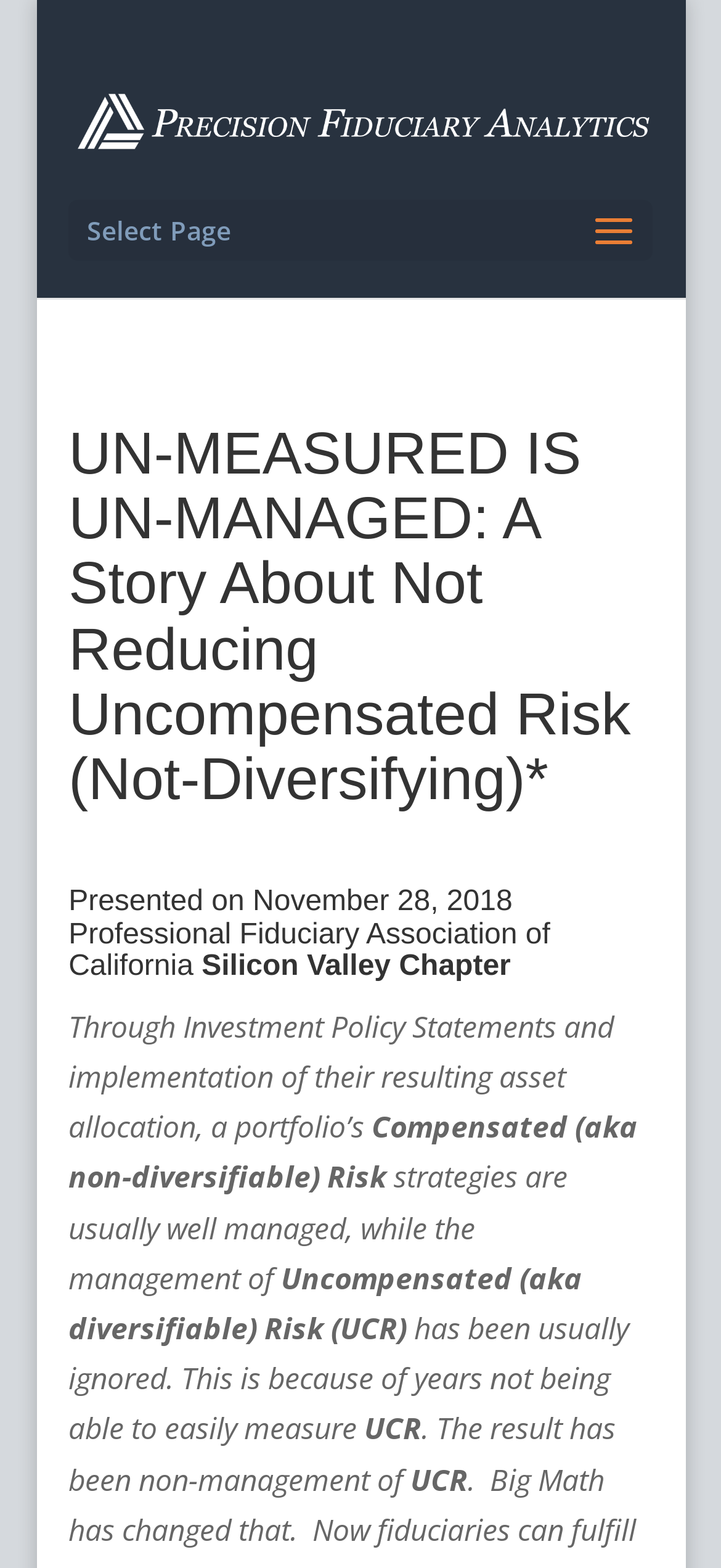Use a single word or phrase to respond to the question:
What type of risk is usually ignored?

Uncompensated Risk